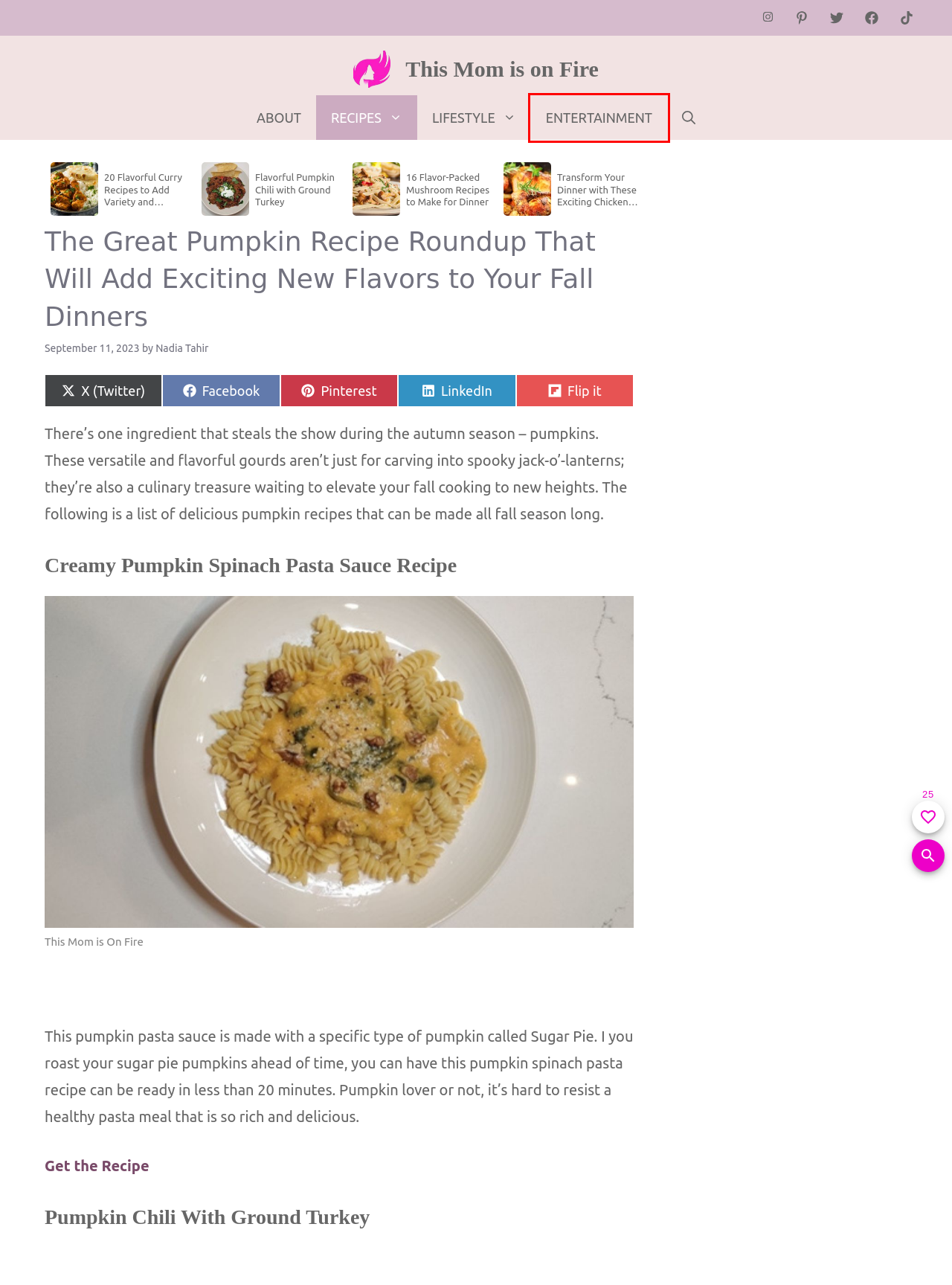You have a screenshot of a webpage with an element surrounded by a red bounding box. Choose the webpage description that best describes the new page after clicking the element inside the red bounding box. Here are the candidates:
A. Food News - This Mom is on Fire
B. Family and Kids' Activities - This Mom is on Fire
C. Recipes - This Mom is on Fire
D. - This Mom is on Fire
E. Desserts & Snacks - This Mom is on Fire
F. Flavorful Pumpkin Chili with Ground Turkey - This Mom is on Fire
G. Entertainment - This Mom is on Fire
H. Lifestyle - This Mom is on Fire

G